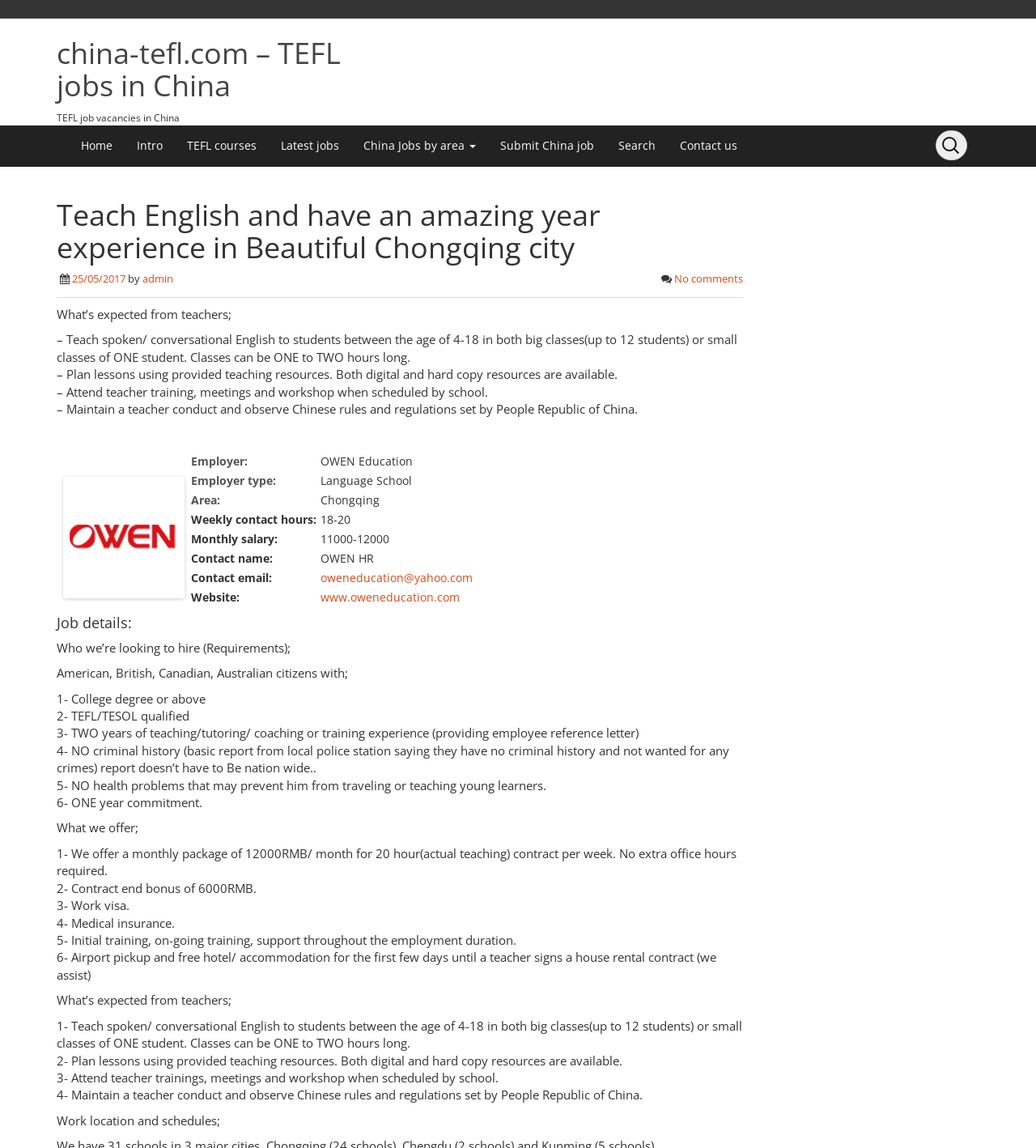Pinpoint the bounding box coordinates for the area that should be clicked to perform the following instruction: "View the latest jobs".

[0.259, 0.109, 0.339, 0.145]